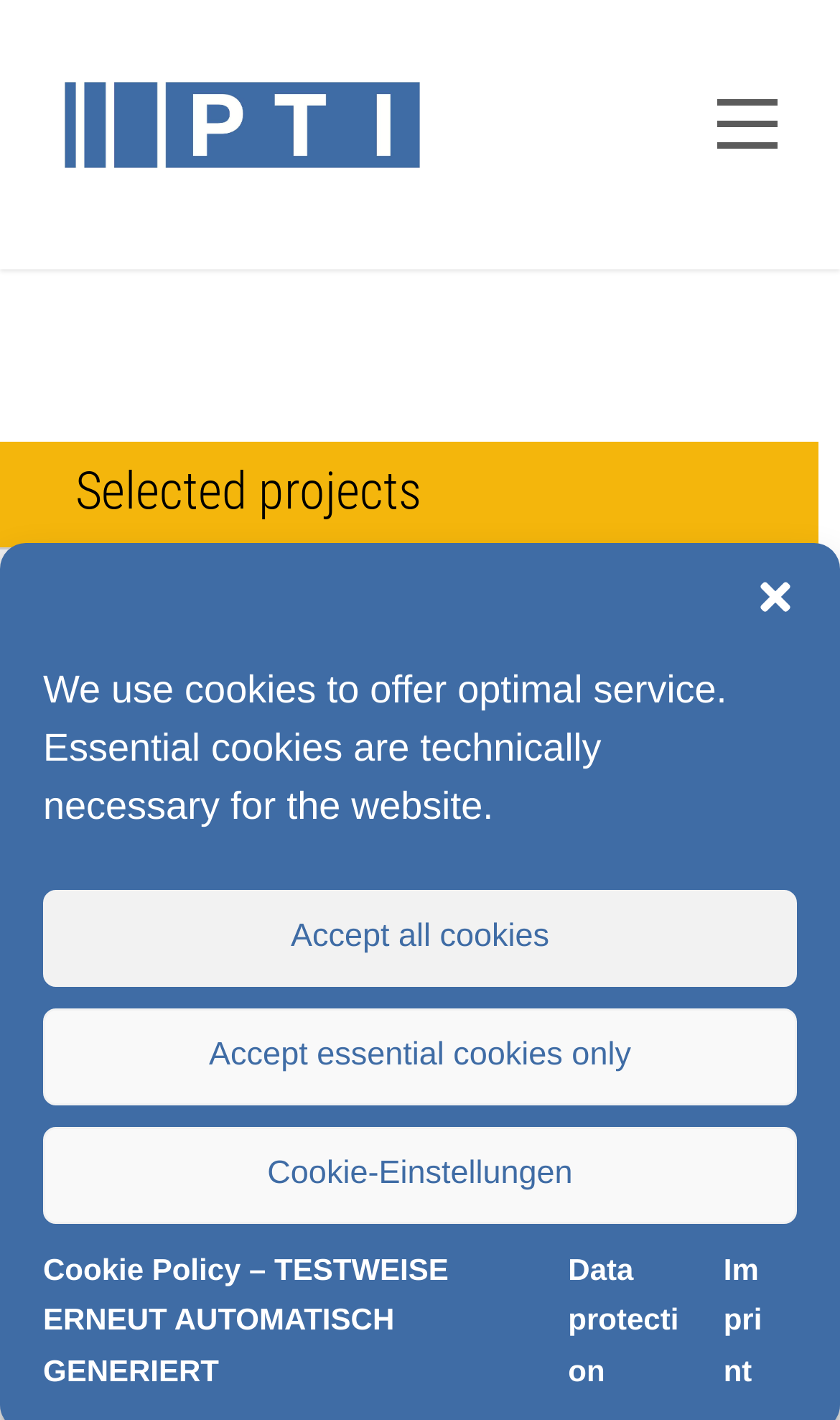Pinpoint the bounding box coordinates of the clickable area necessary to execute the following instruction: "Close dialogue". The coordinates should be given as four float numbers between 0 and 1, namely [left, top, right, bottom].

[0.897, 0.405, 0.949, 0.435]